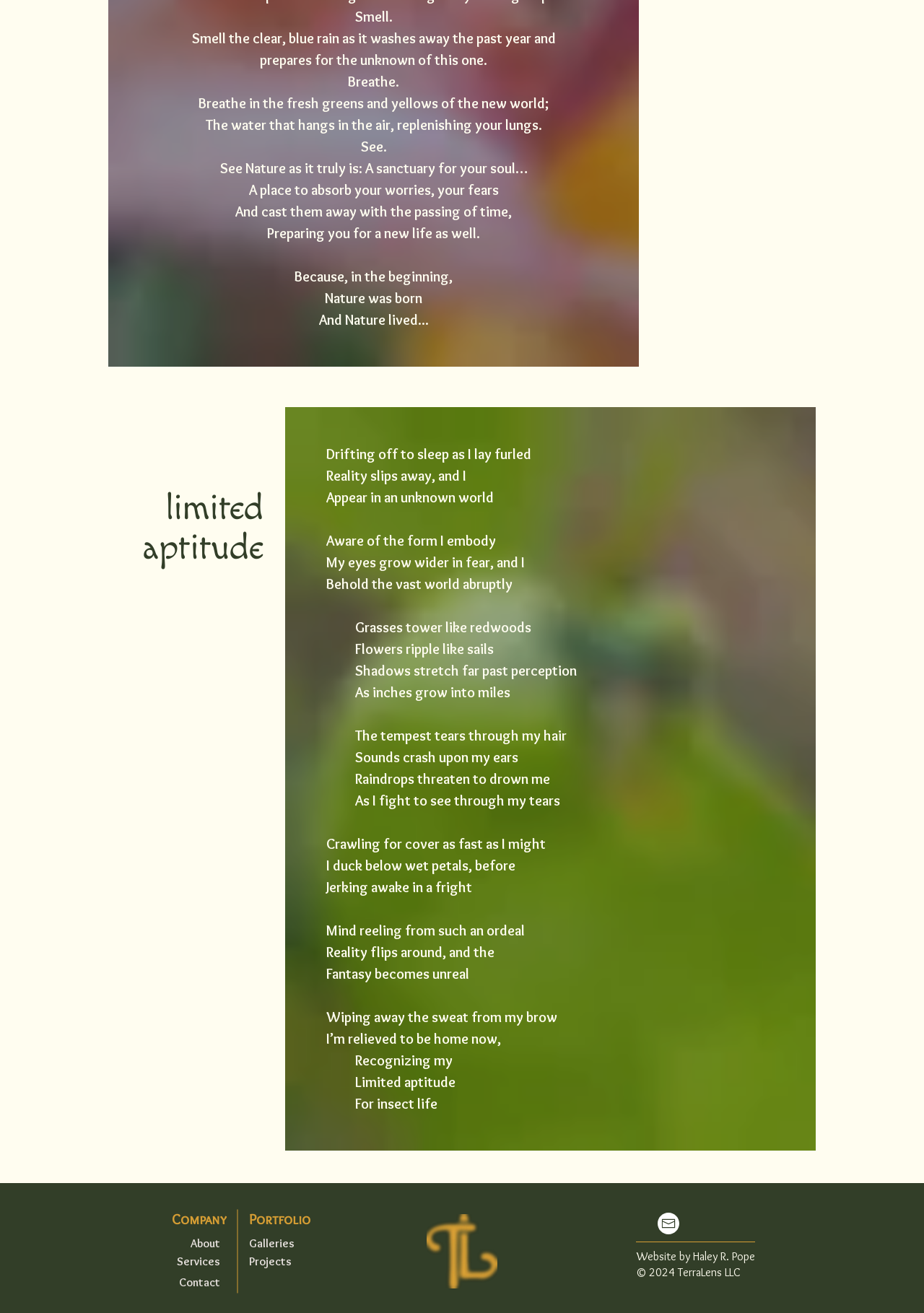Carefully examine the image and provide an in-depth answer to the question: How many social media links are there?

I counted the number of social media links at the bottom of the page, which are 'LinkedIn' and 'Instagram'. There are 2 social media links in total.